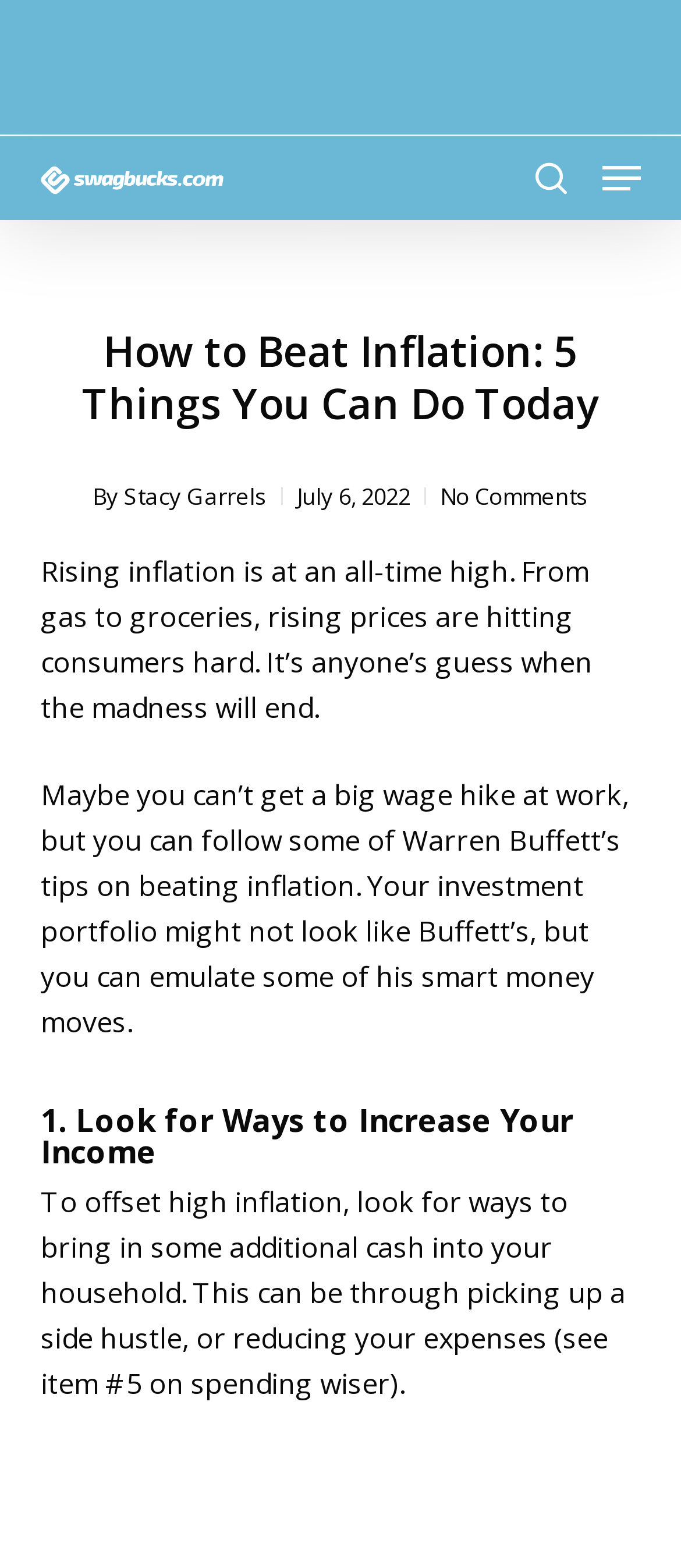What is the first tip to beat inflation?
Using the image, provide a detailed and thorough answer to the question.

The first tip to beat inflation can be found by reading the heading '1. Look for Ways to Increase Your Income' which indicates that the first tip is to increase one's income.